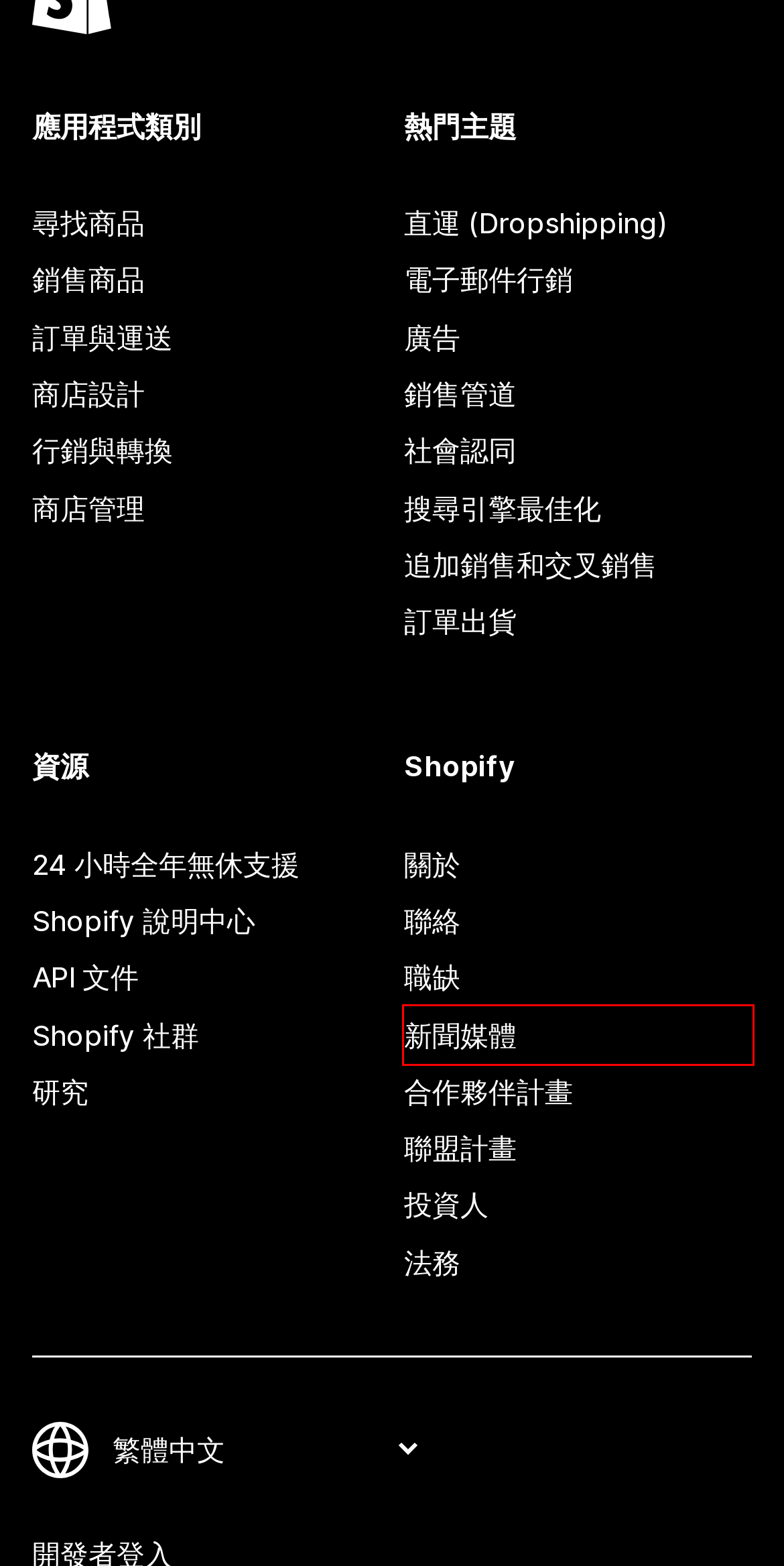Please examine the screenshot provided, which contains a red bounding box around a UI element. Select the webpage description that most accurately describes the new page displayed after clicking the highlighted element. Here are the candidates:
A. Shopify Community
B. Shopify API, libraries, and tools
C. Shopify - 聯絡我們 - Shopify 台灣
D. 聯絡 Shopify 支援服務 • Shopify 說明中心
E. Shopify Legal - Shopify 台灣
F. Shopify 聯盟行銷計畫 | 透過轉介獲利 - Shopify 台灣
G. Shopify 說明中心
H. Shopify - Pressroom

H